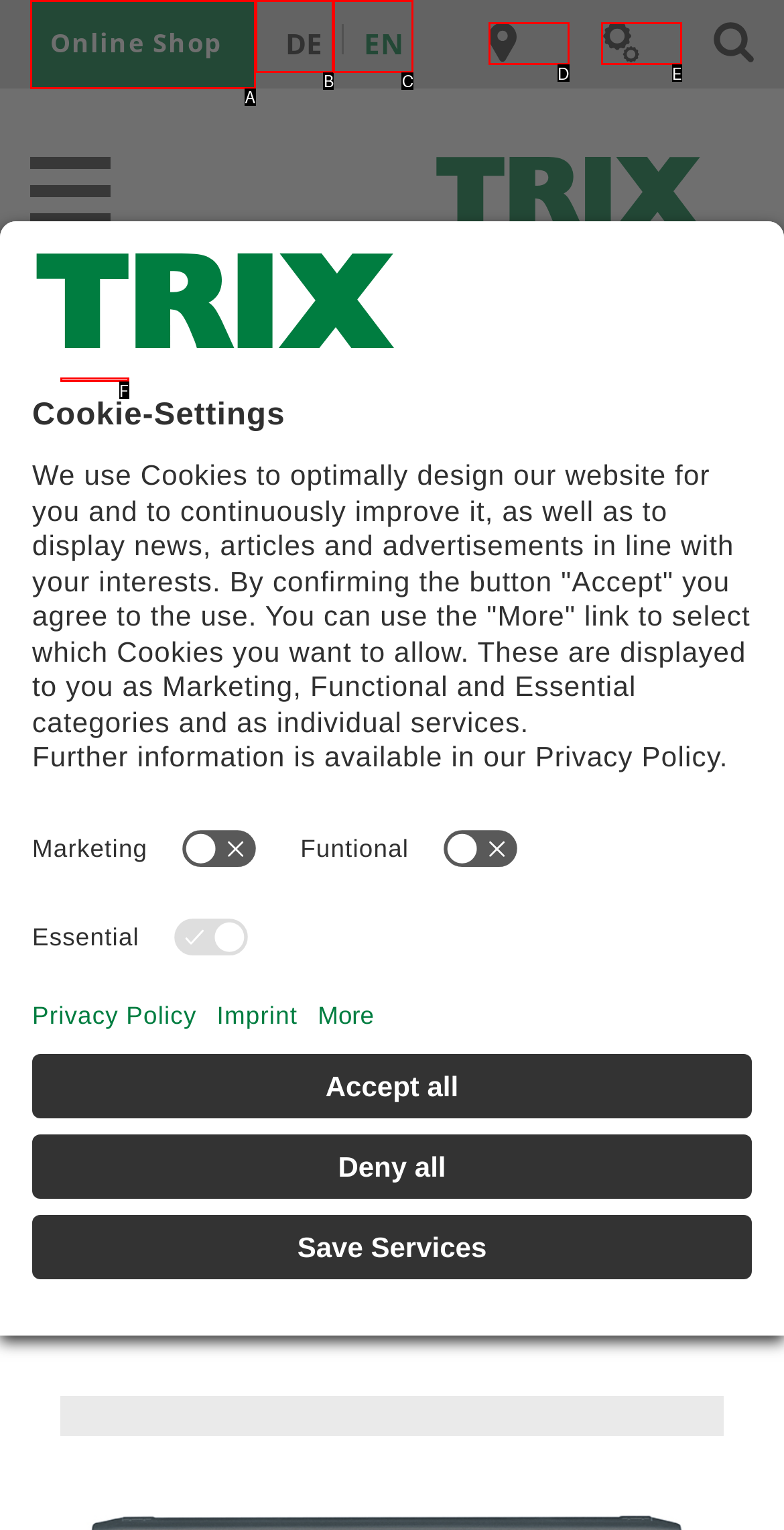Identify the option that corresponds to the description: Online Shop. Provide only the letter of the option directly.

A